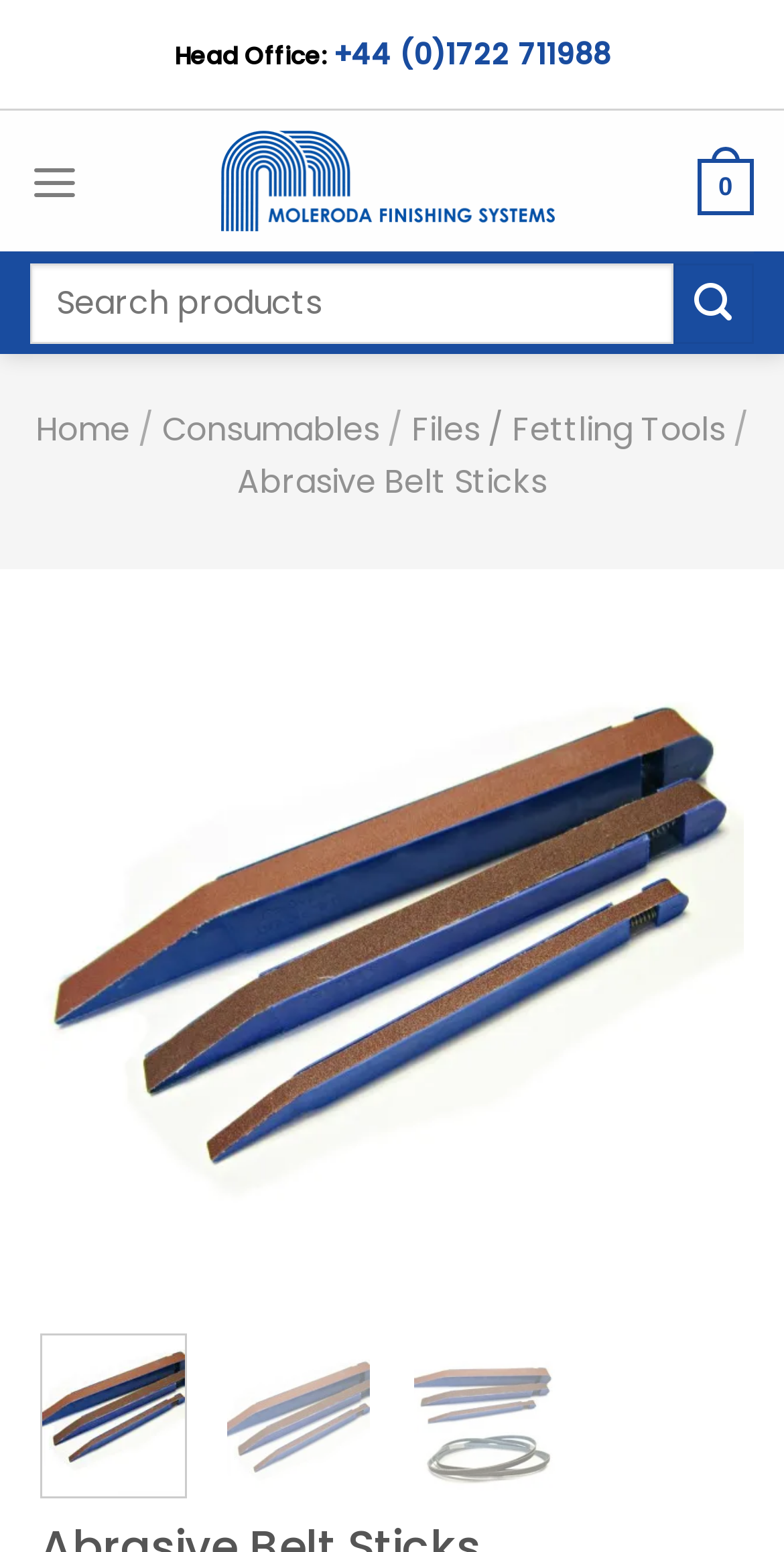What is the purpose of the search box?
Please provide a detailed and comprehensive answer to the question.

I found the search box in the top section of the webpage, and next to it is the 'Search for:' text, which suggests that the search box is used to search for products on the website.